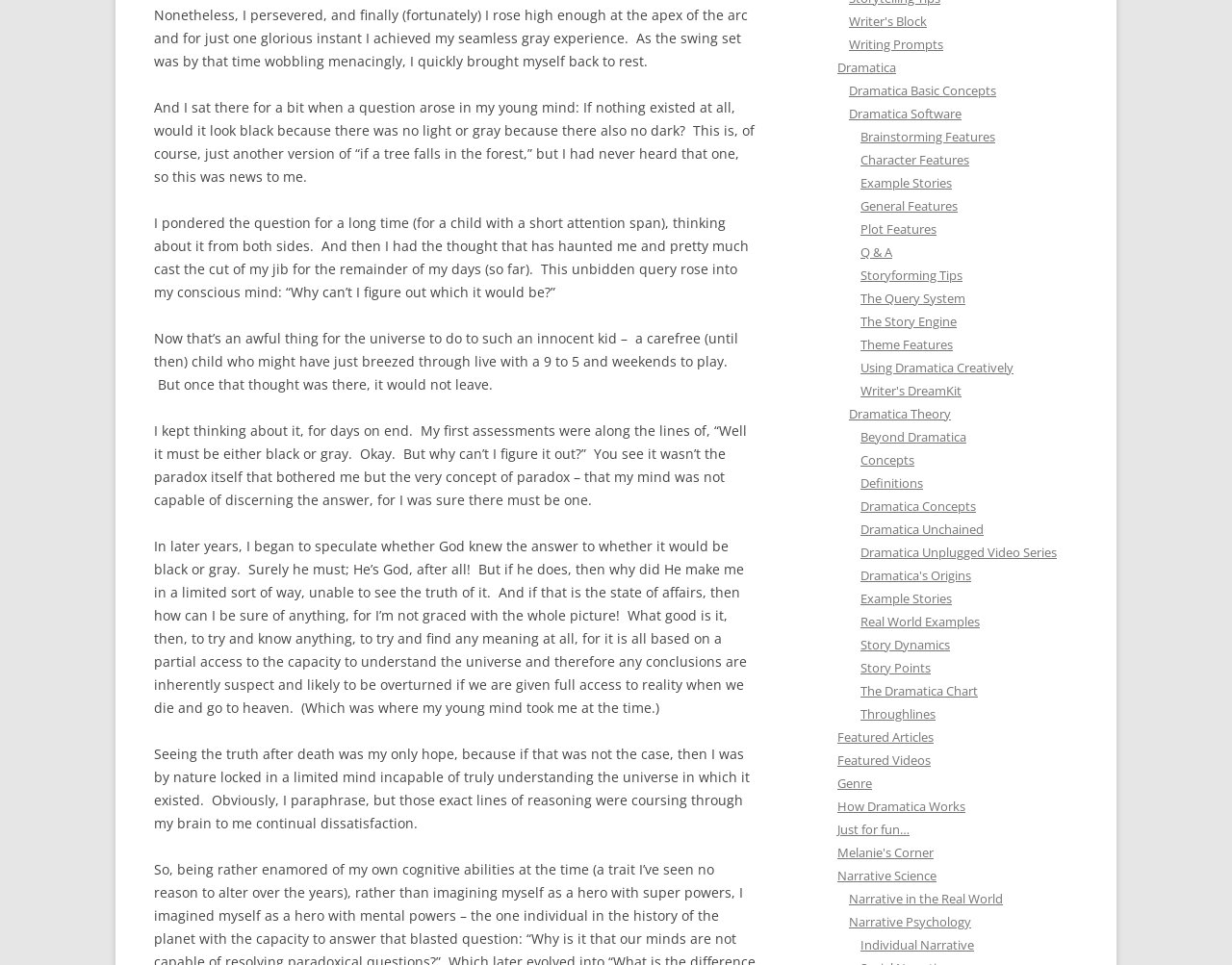Based on the element description: "Dramatica Unplugged Video Series", identify the UI element and provide its bounding box coordinates. Use four float numbers between 0 and 1, [left, top, right, bottom].

[0.698, 0.563, 0.858, 0.581]